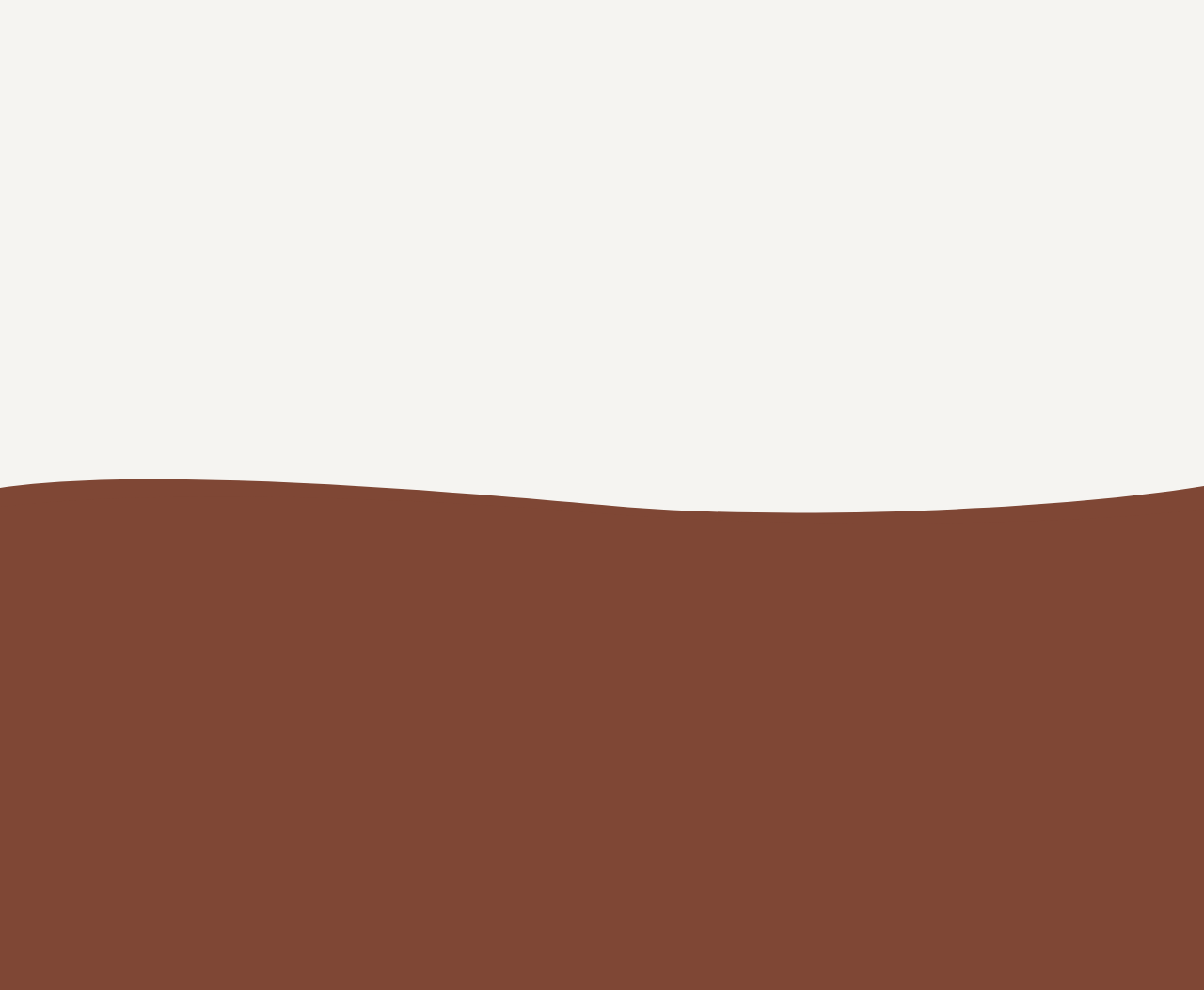Determine the bounding box for the UI element as described: "title="View Barometer Chocolate on Facebook"". The coordinates should be represented as four float numbers between 0 and 1, formatted as [left, top, right, bottom].

[0.083, 0.952, 0.106, 0.981]